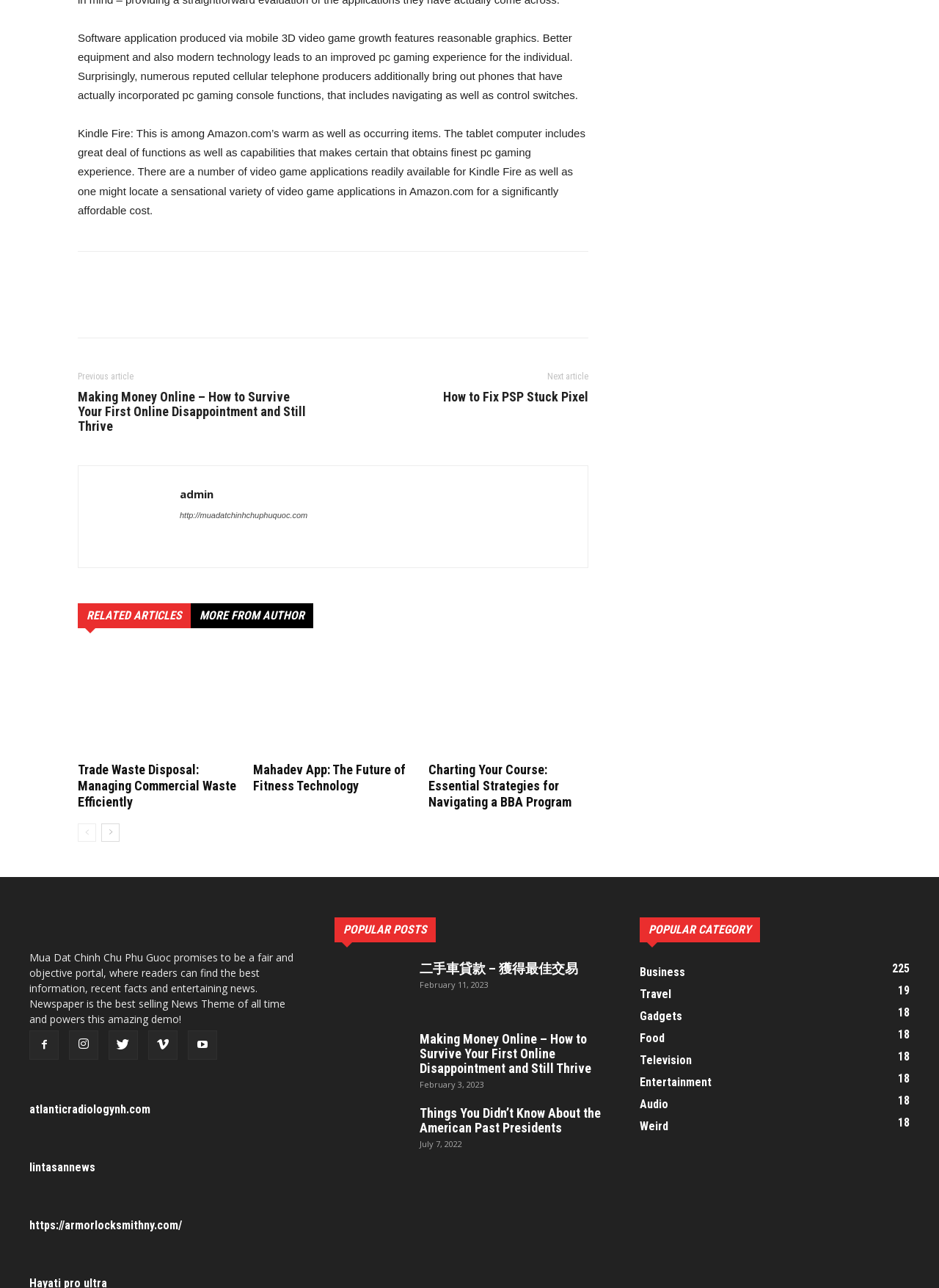Please identify the bounding box coordinates of where to click in order to follow the instruction: "Click on the 'Next article' link".

[0.583, 0.288, 0.627, 0.296]